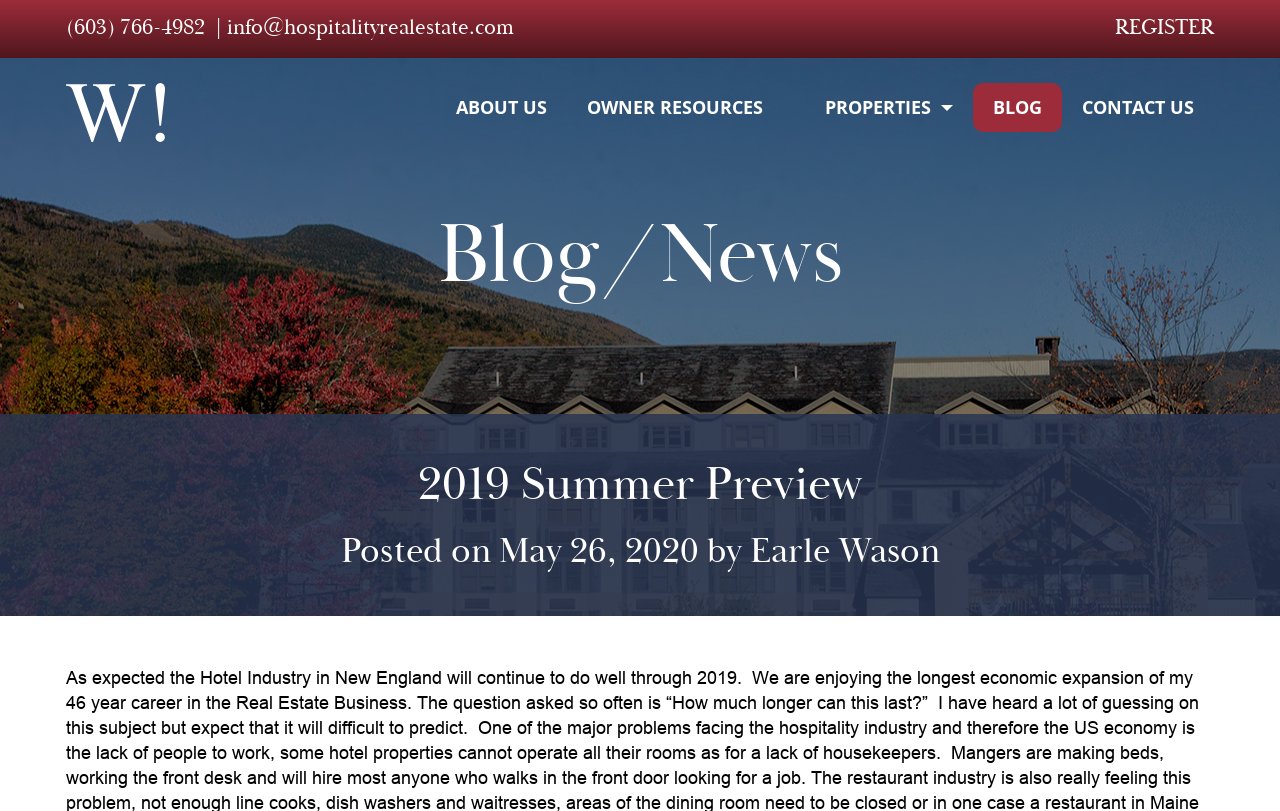How many menu items are there?
Look at the image and provide a detailed response to the question.

I counted the number of menu items by looking at the horizontal menu bar. There are six menu items: ABOUT US, OWNER RESOURCES, PROPERTIES, BLOG, and CONTACT US.